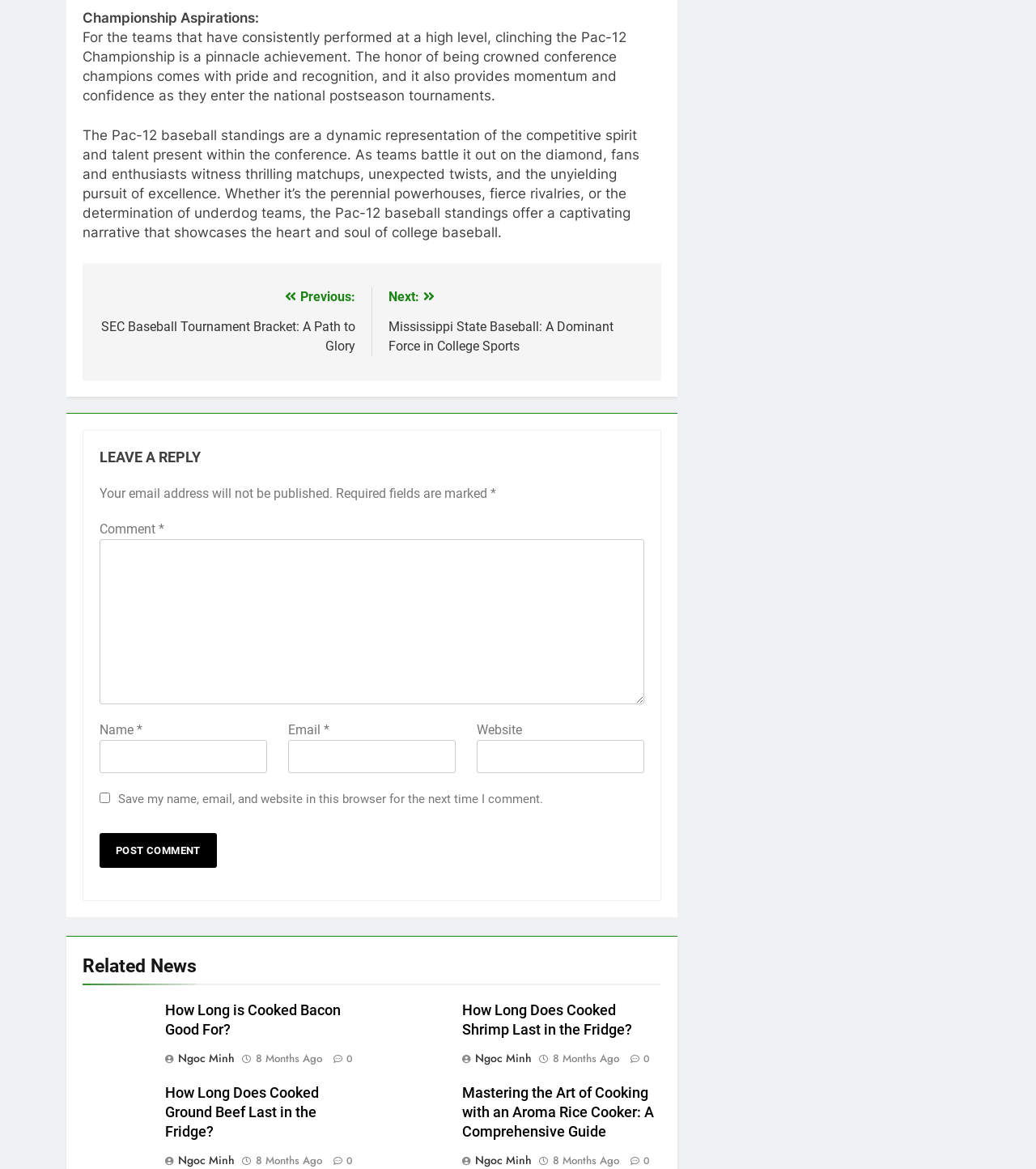Please respond to the question with a concise word or phrase:
What is the symbol next to the 'Previous' link?

